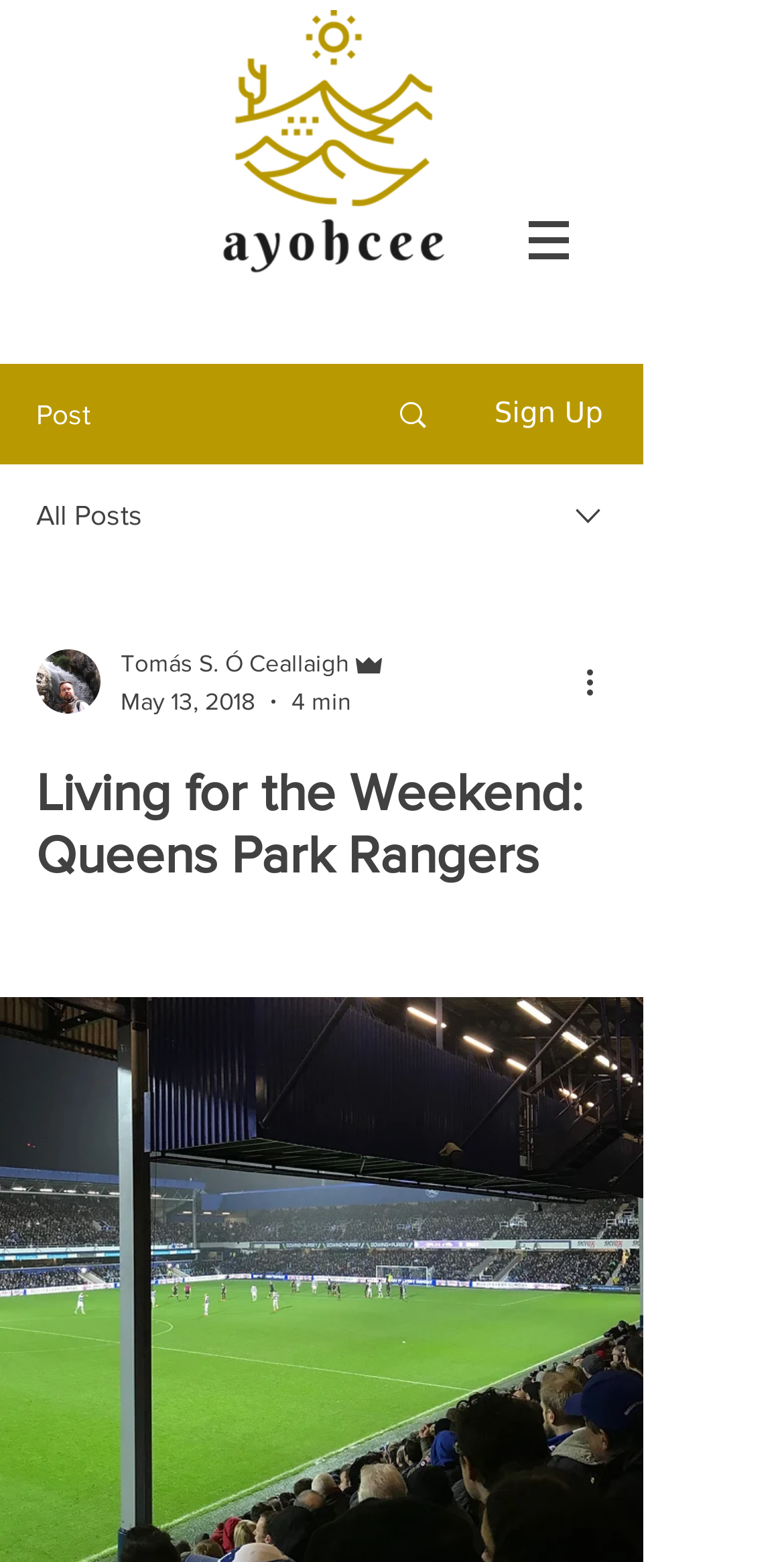What is the author's role?
Based on the screenshot, respond with a single word or phrase.

Admin